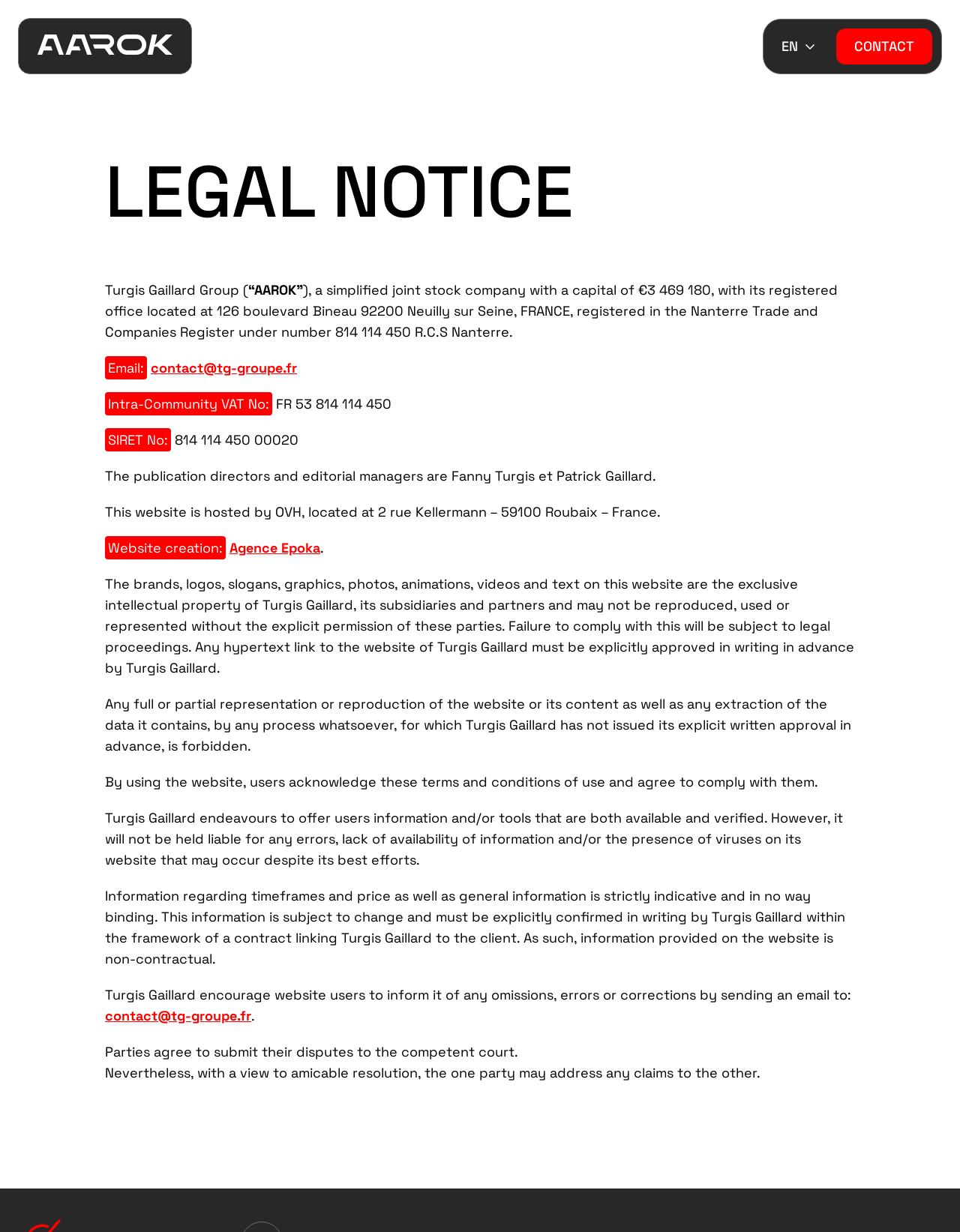Please answer the following question using a single word or phrase: 
What is the company name?

Turgis Gaillard Group